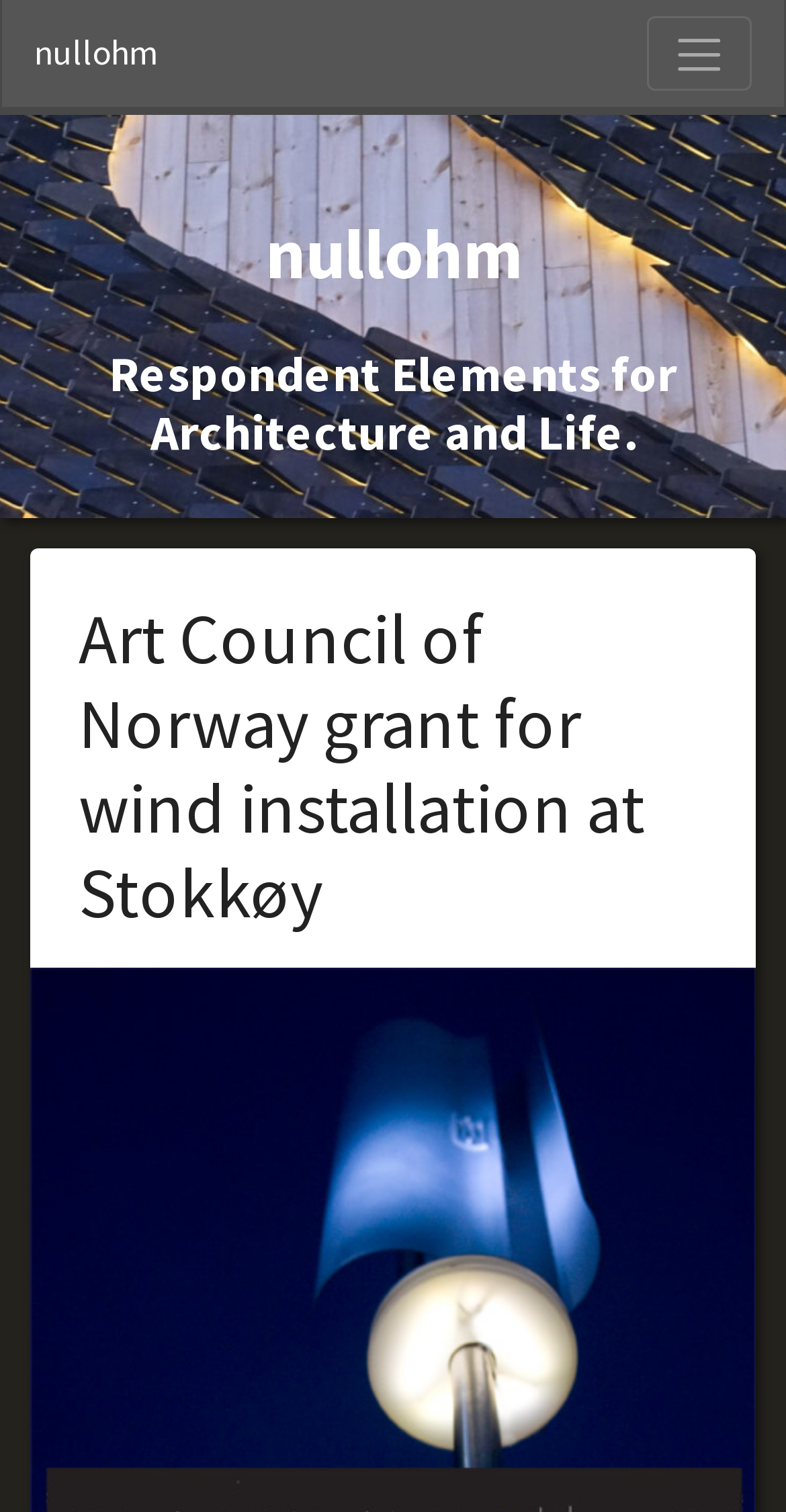Extract the bounding box for the UI element that matches this description: "parent_node: nullohm aria-label="Toggle Navigation"".

[0.822, 0.011, 0.956, 0.06]